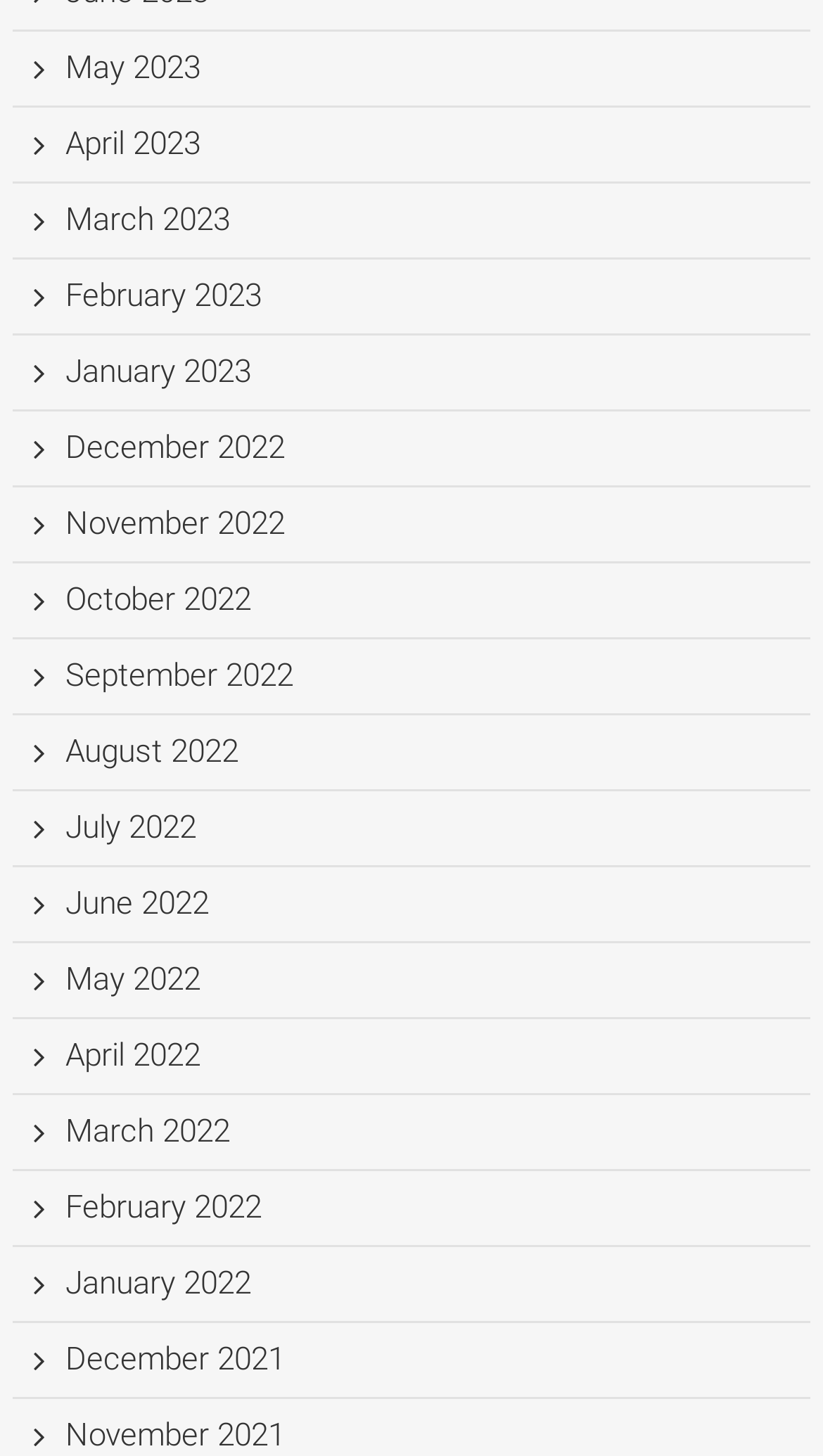Review the image closely and give a comprehensive answer to the question: How many links are there in the first row?

I analyzed the bounding box coordinates of the links and found that the first four links, 'May 2023', 'April 2023', 'March 2023', and 'February 2023', have similar y1 and y2 coordinates, indicating that they are in the same row. Therefore, there are 4 links in the first row.